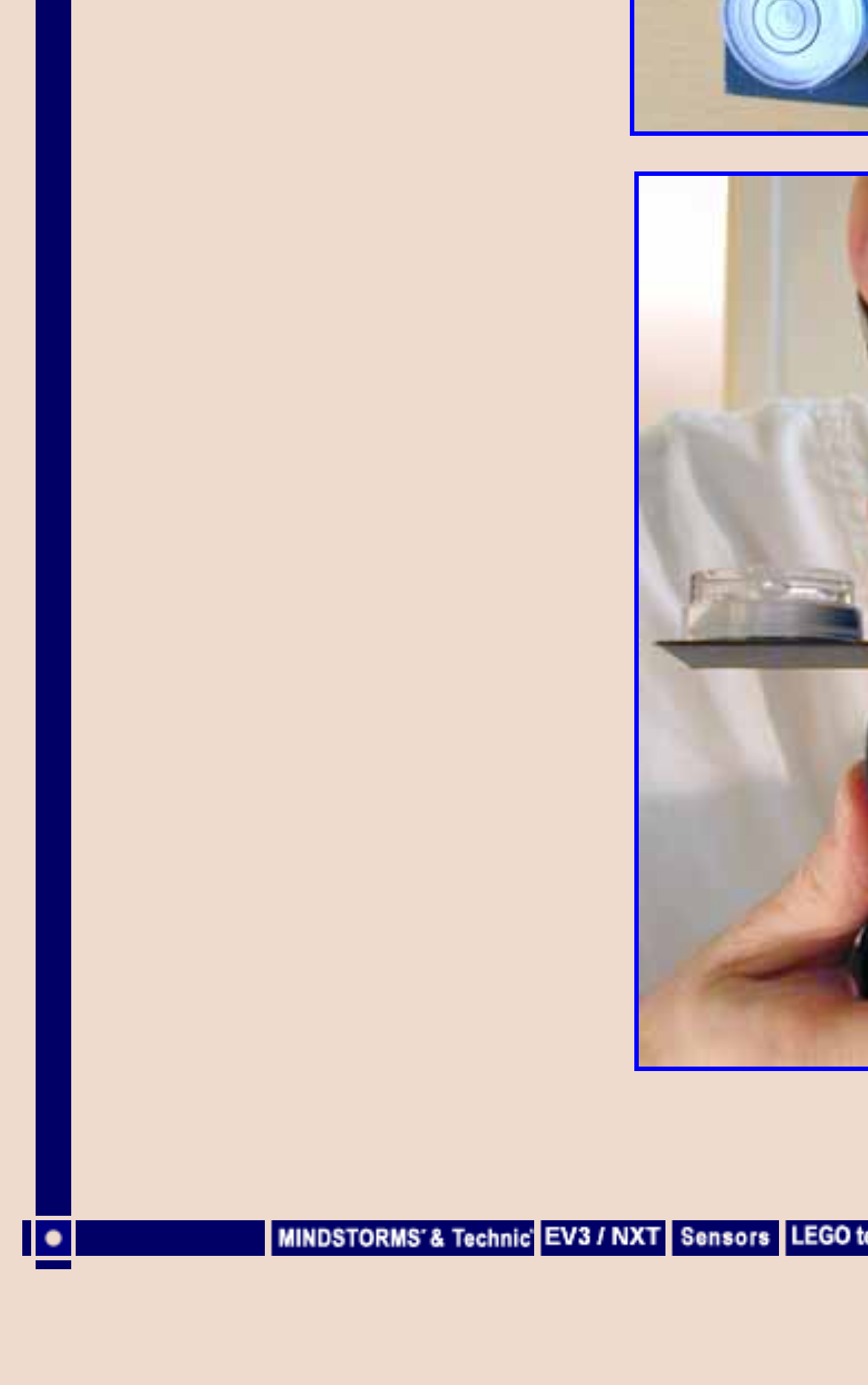Given the element description alt="LEGO® MINDSTORMS® and Technic®", identify the bounding box coordinates for the UI element on the webpage screenshot. The format should be (top-left x, top-left y, bottom-right x, bottom-right y), with values between 0 and 1.

[0.305, 0.886, 0.615, 0.913]